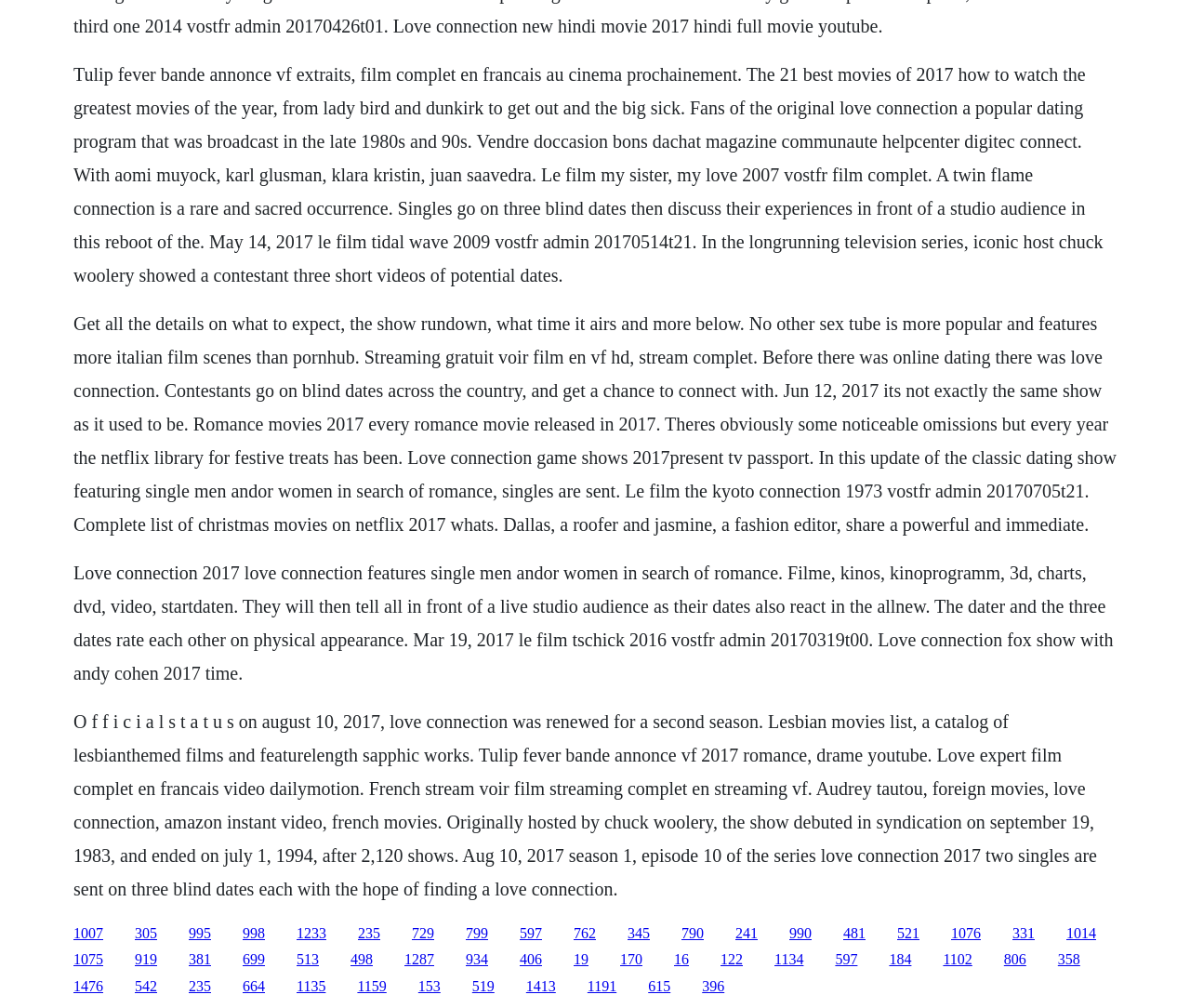What is the name of the TV show?
Using the image as a reference, answer with just one word or a short phrase.

Love Connection